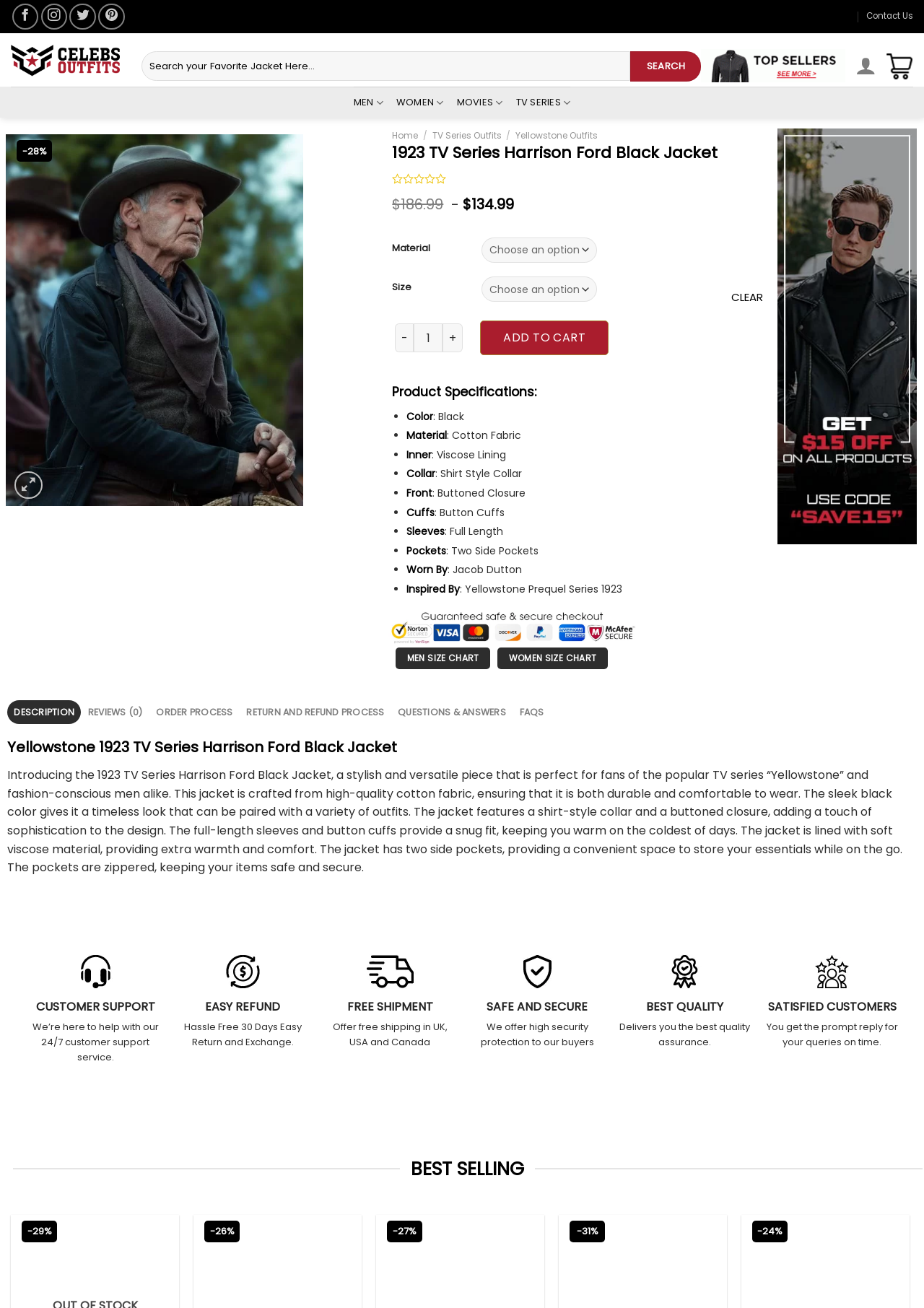Using the description: "Questions & Answers", identify the bounding box of the corresponding UI element in the screenshot.

[0.423, 0.535, 0.555, 0.554]